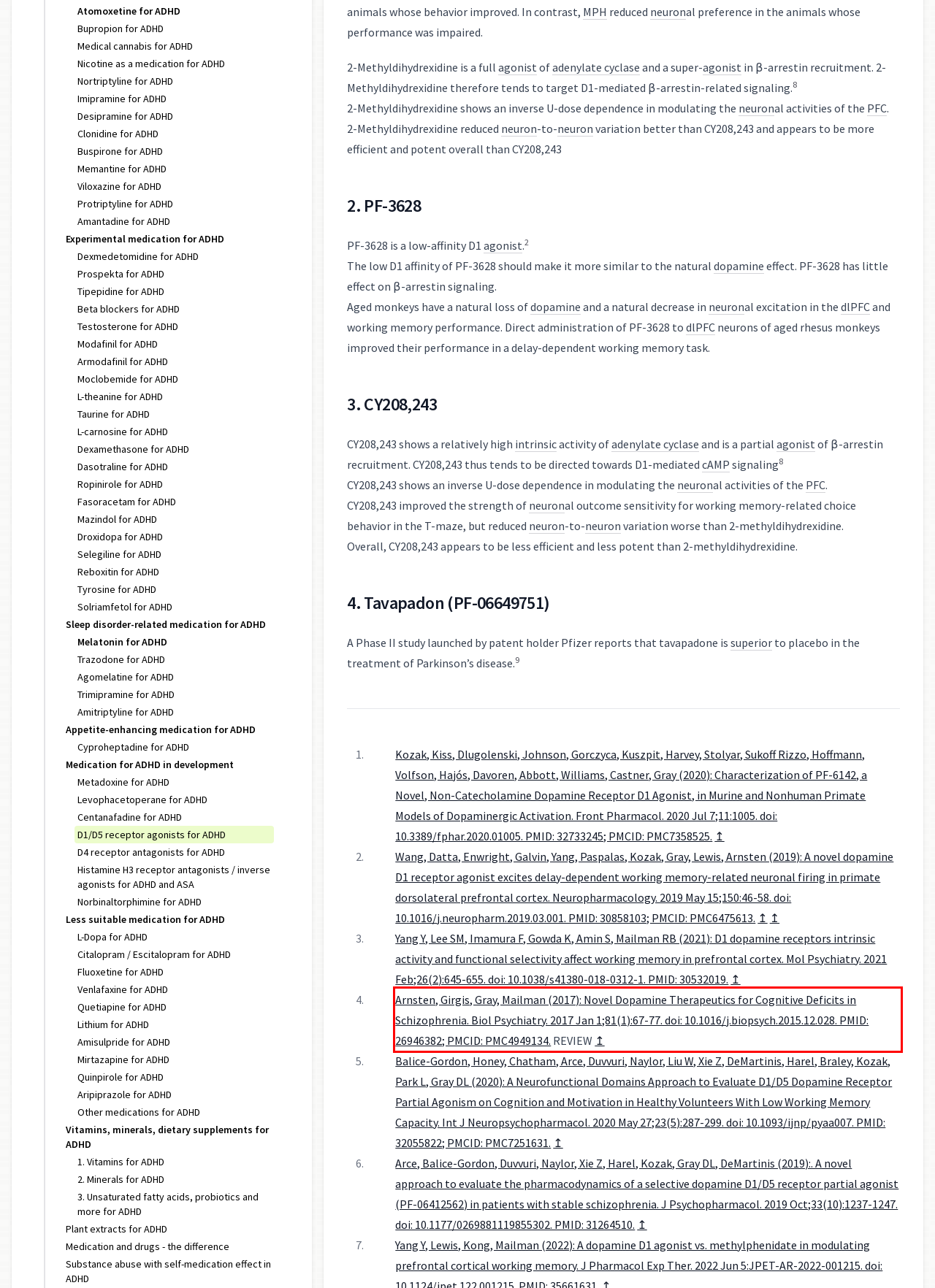Analyze the screenshot of the webpage that features a red bounding box and recognize the text content enclosed within this red bounding box.

Arnsten, Girgis, Gray, Mailman (2017): Novel Dopamine Therapeutics for Cognitive Deficits in Schizophrenia. Biol Psychiatry. 2017 Jan 1;81(1):67-77. doi: 10.1016/j.biopsych.2015.12.028. PMID: 26946382; PMCID: PMC4949134. REVIEW ↥